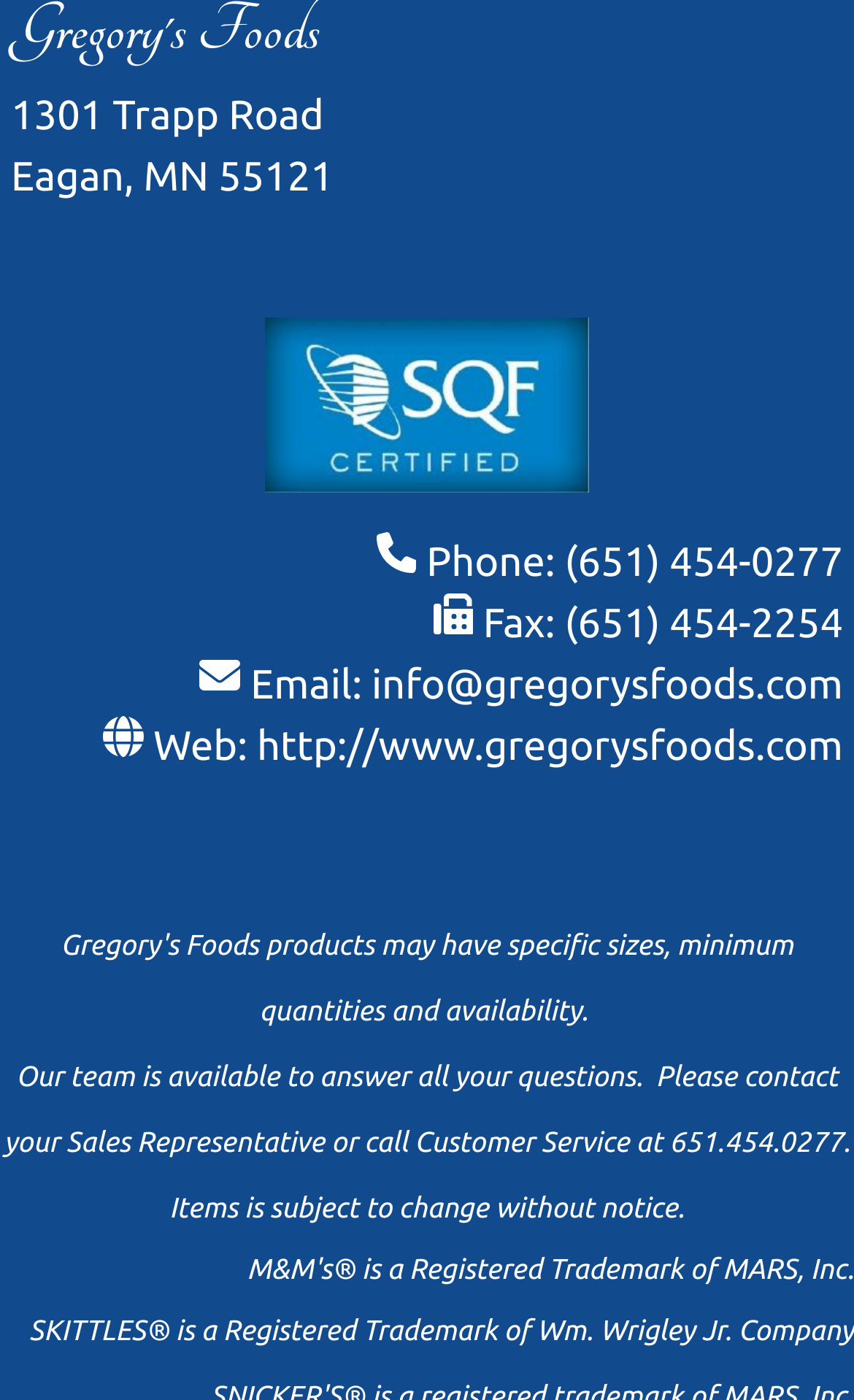Using the provided element description, identify the bounding box coordinates as (top-left x, top-left y, bottom-right x, bottom-right y). Ensure all values are between 0 and 1. Description: (651) 454-0277

[0.661, 0.385, 0.987, 0.418]